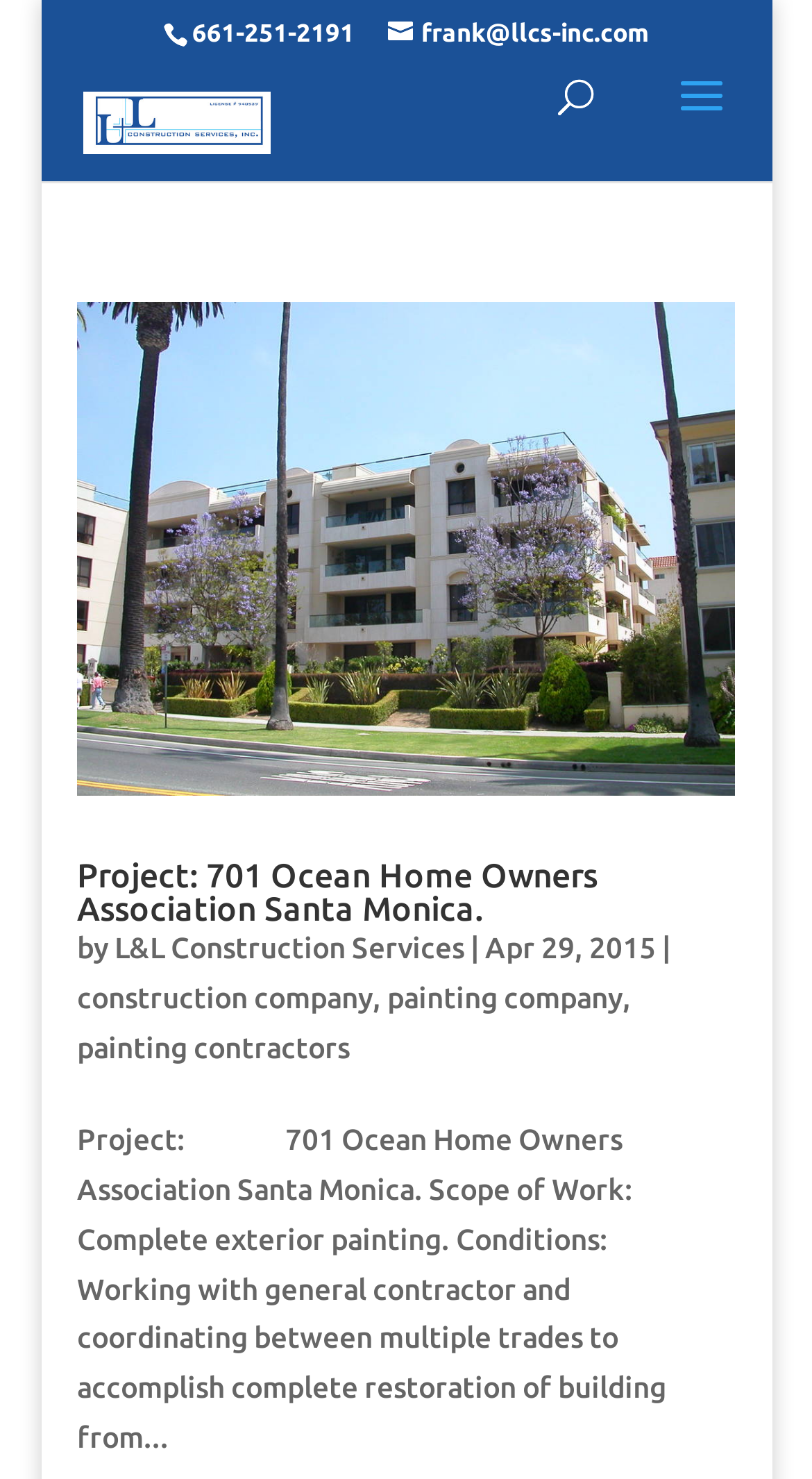Identify the bounding box coordinates for the element that needs to be clicked to fulfill this instruction: "email frank". Provide the coordinates in the format of four float numbers between 0 and 1: [left, top, right, bottom].

[0.478, 0.013, 0.799, 0.031]